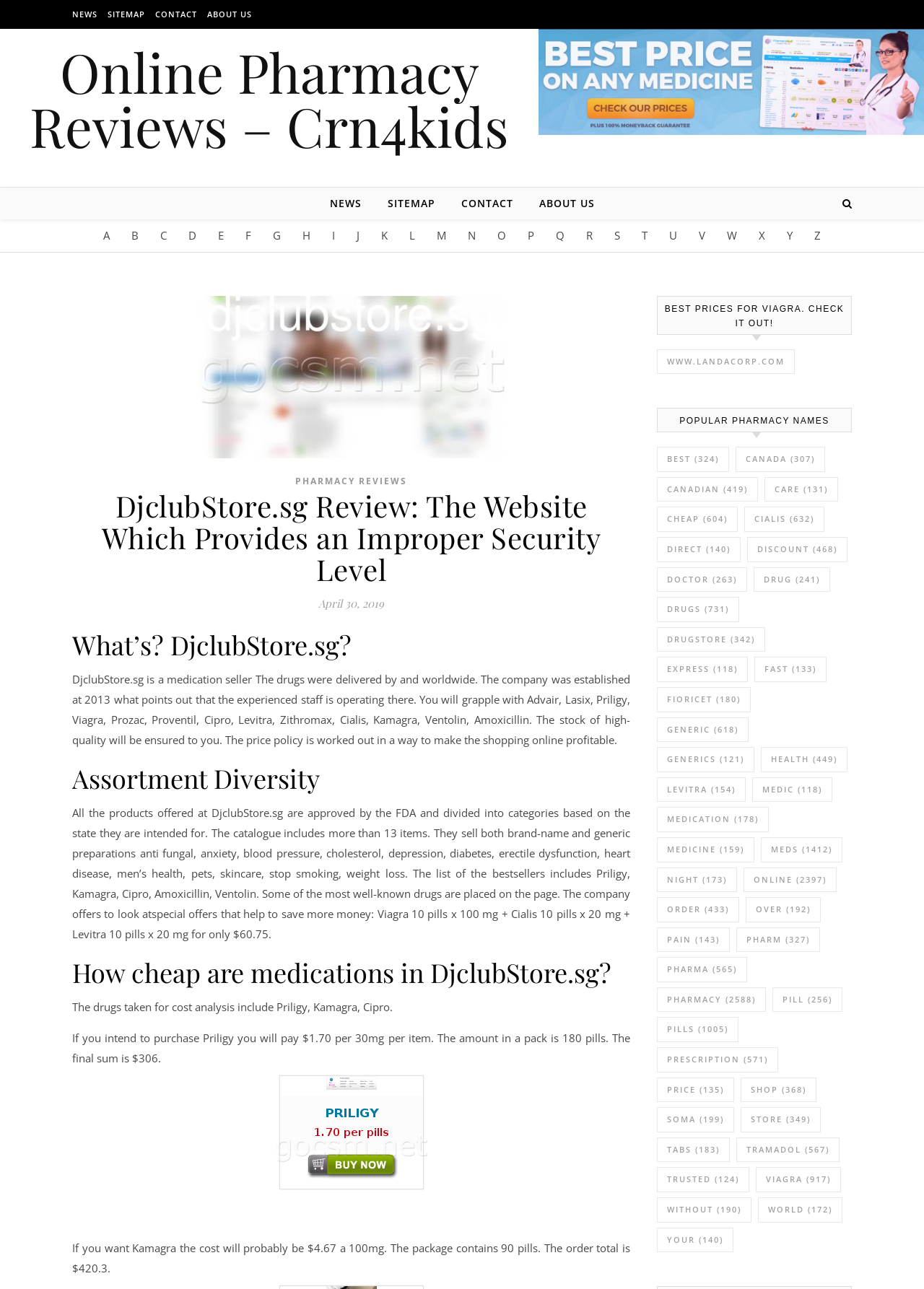Pinpoint the bounding box coordinates of the element you need to click to execute the following instruction: "Click on NEWS". The bounding box should be represented by four float numbers between 0 and 1, in the format [left, top, right, bottom].

[0.078, 0.0, 0.109, 0.022]